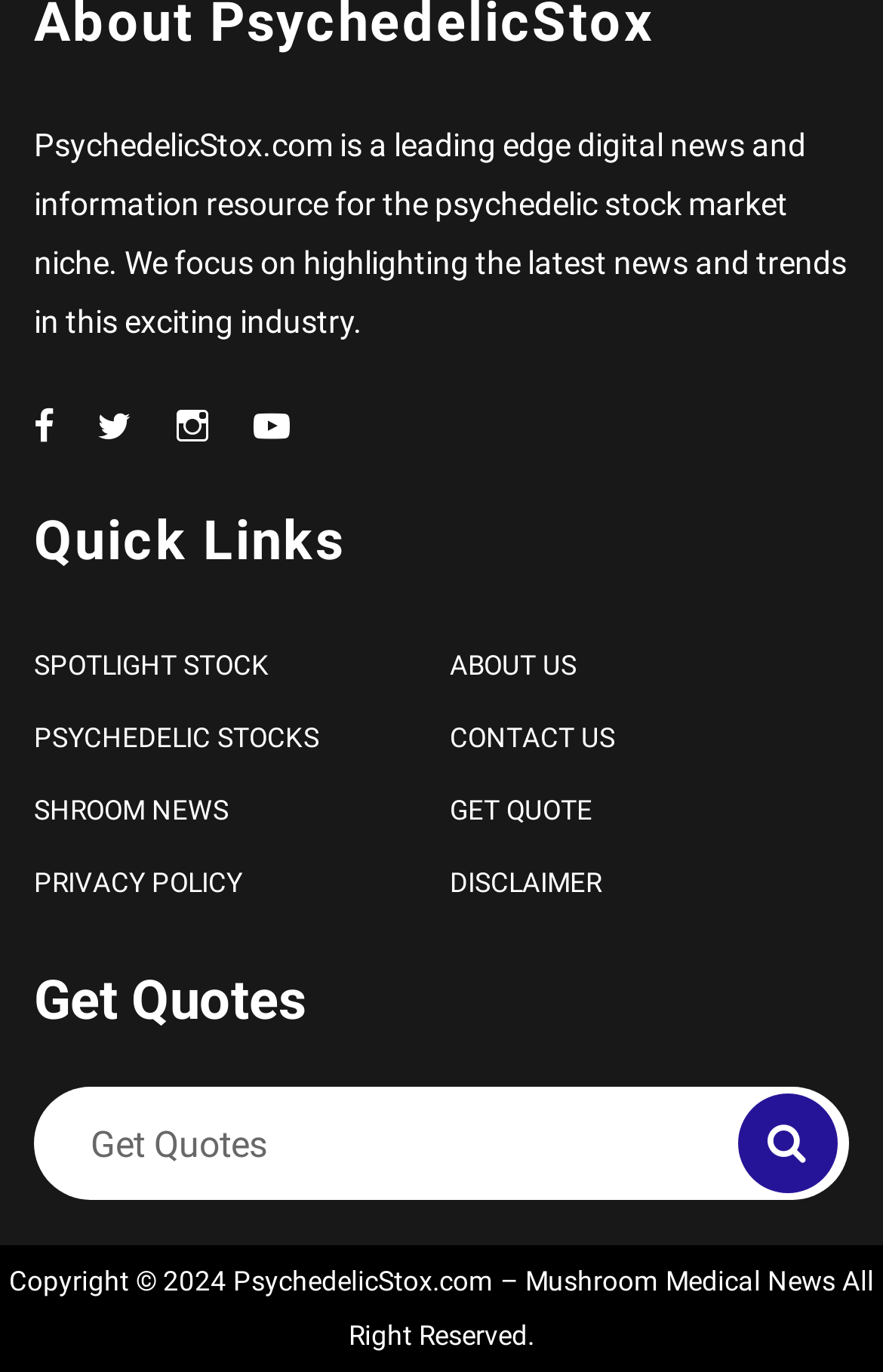Pinpoint the bounding box coordinates of the clickable area needed to execute the instruction: "Contact us". The coordinates should be specified as four float numbers between 0 and 1, i.e., [left, top, right, bottom].

[0.509, 0.526, 0.696, 0.549]